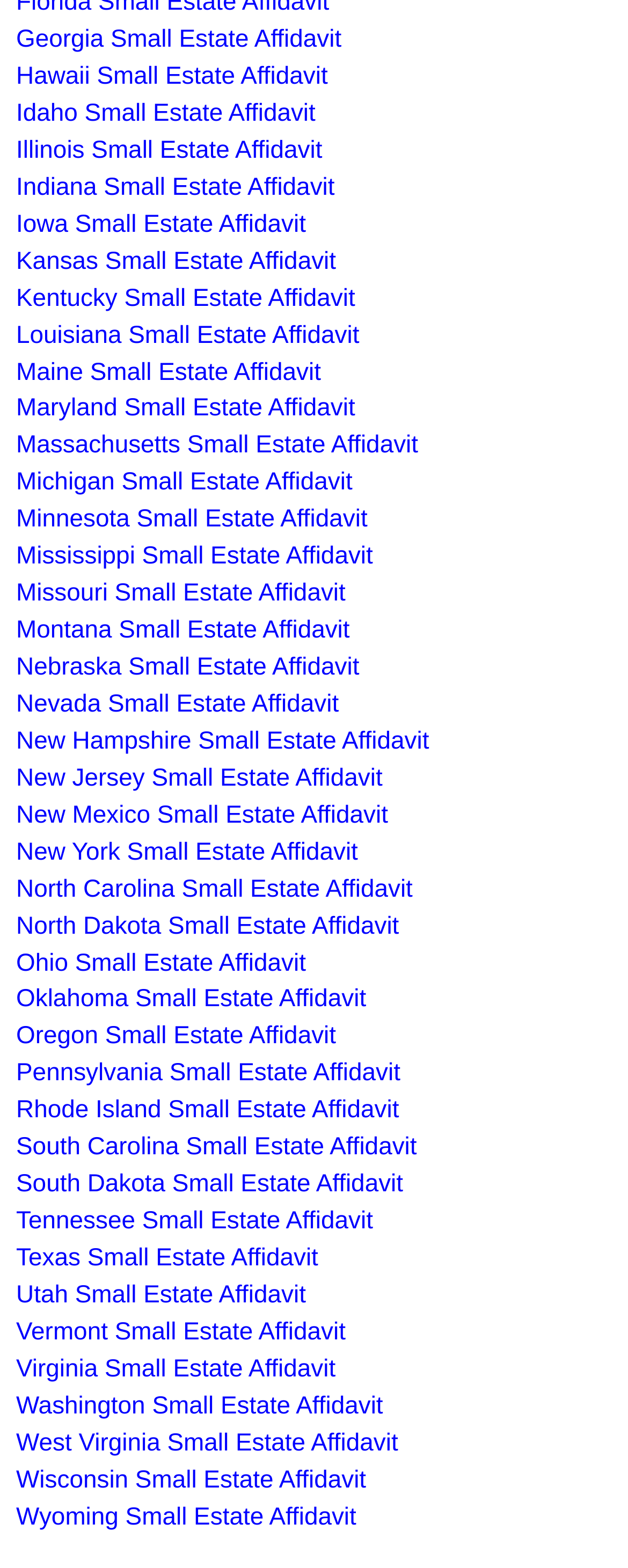Please mark the bounding box coordinates of the area that should be clicked to carry out the instruction: "Learn about Indigenous peoples".

None